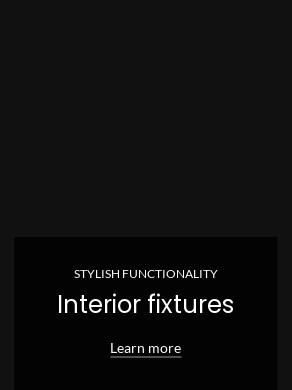Generate an elaborate caption that covers all aspects of the image.

The image showcases a sleek and elegant design, prominently featuring the text "STYLISH FUNCTIONALITY" in a sophisticated font at the top. Below this heading, the phrase "Interior fixtures" is centered, emphasizing the theme of modern and aesthetically pleasing interior design. A subtle "Learn more" link appears beneath, inviting the viewer to explore further options and details regarding stylish interior fixtures. The overall dark background enhances the clean, minimalist layout, making the text stand out for easy readability. This visual promotes a focus on high-quality interior furnishings that blend functionality with style.